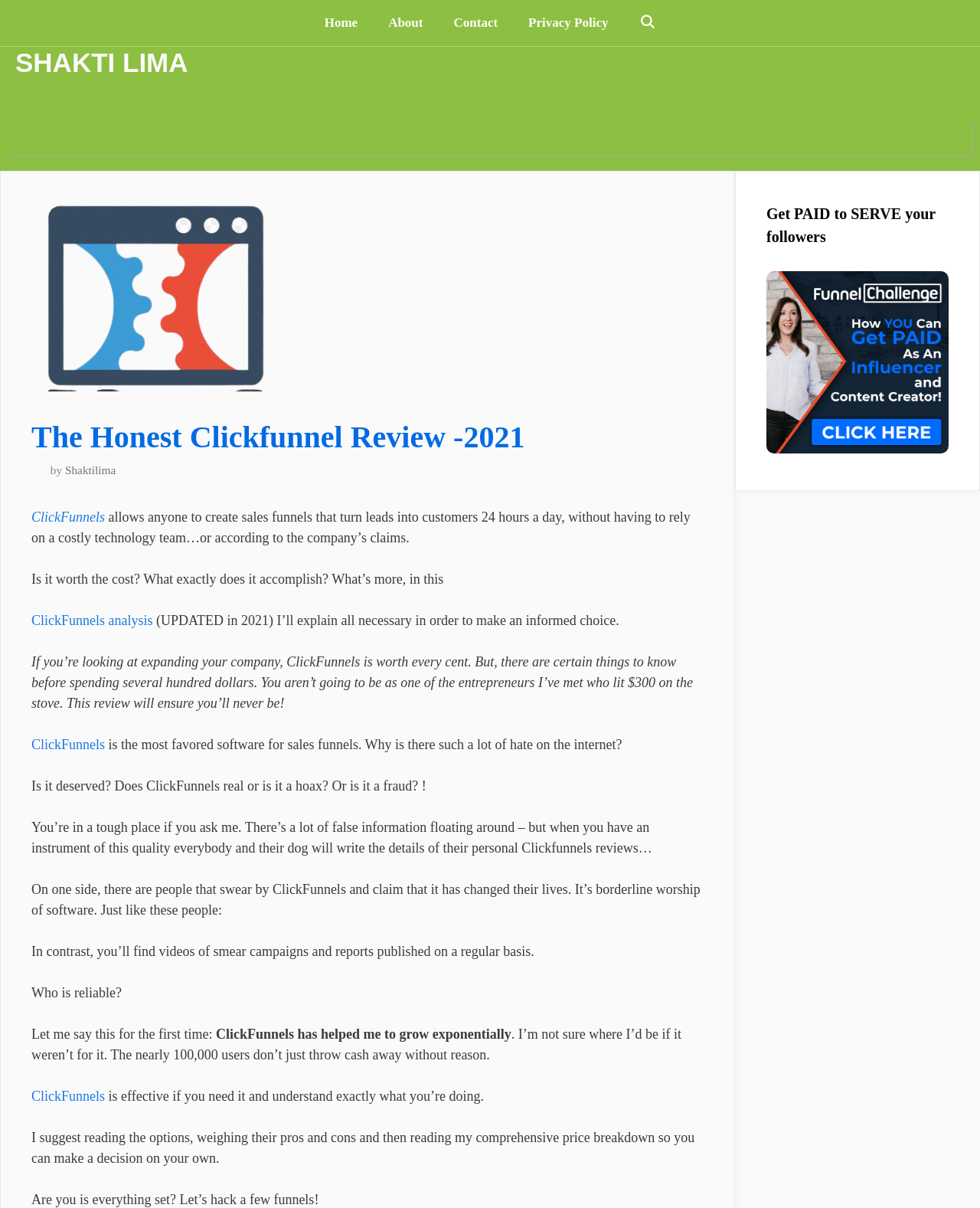Find the headline of the webpage and generate its text content.

The Honest Clickfunnel Review -2021